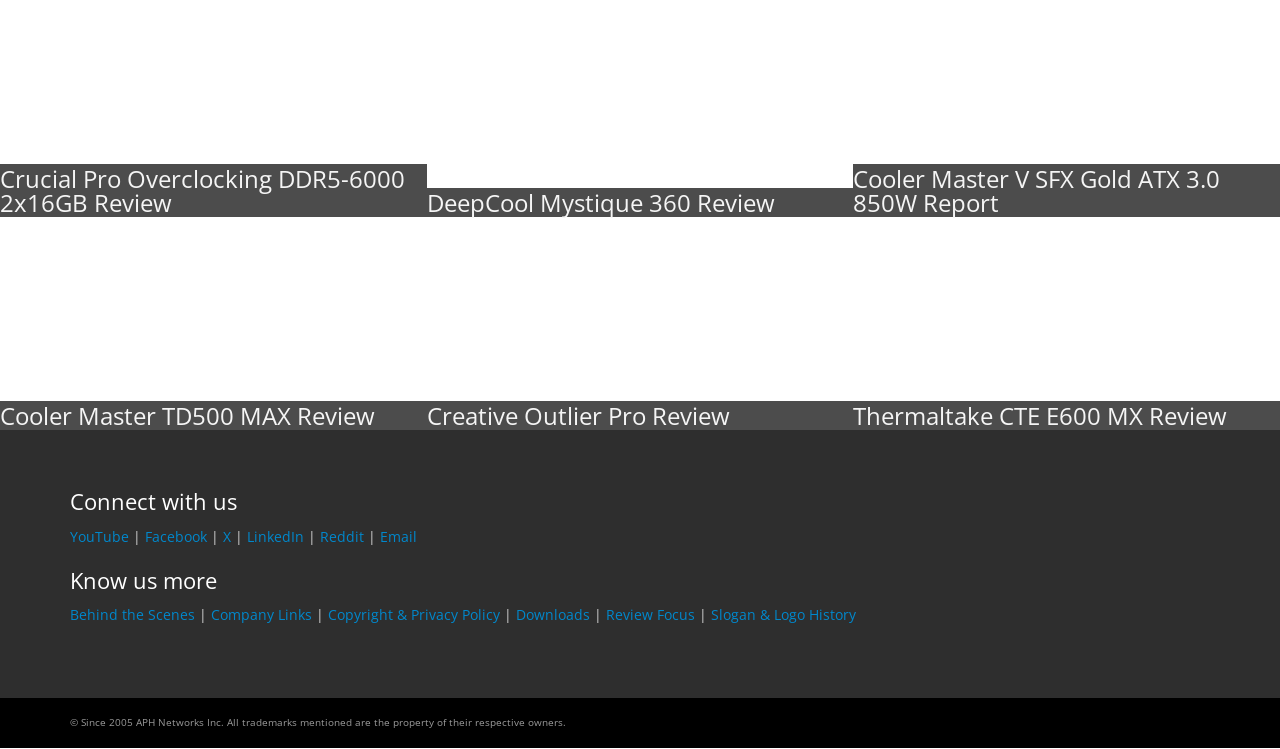Using the format (top-left x, top-left y, bottom-right x, bottom-right y), and given the element description, identify the bounding box coordinates within the screenshot: Behind the Scenes

[0.055, 0.808, 0.152, 0.834]